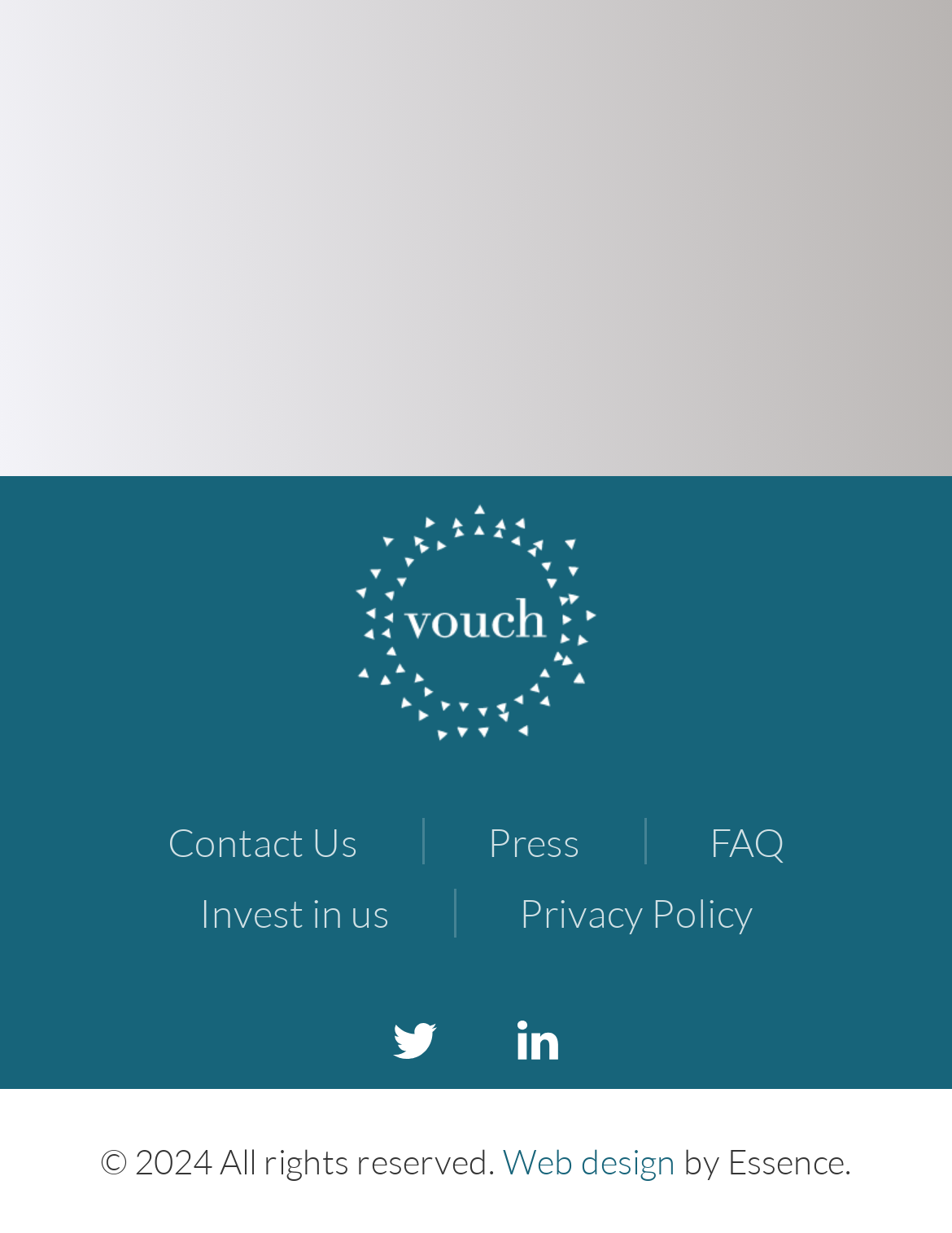Find the bounding box coordinates of the clickable element required to execute the following instruction: "Vouch for someone". Provide the coordinates as four float numbers between 0 and 1, i.e., [left, top, right, bottom].

[0.269, 0.256, 0.731, 0.306]